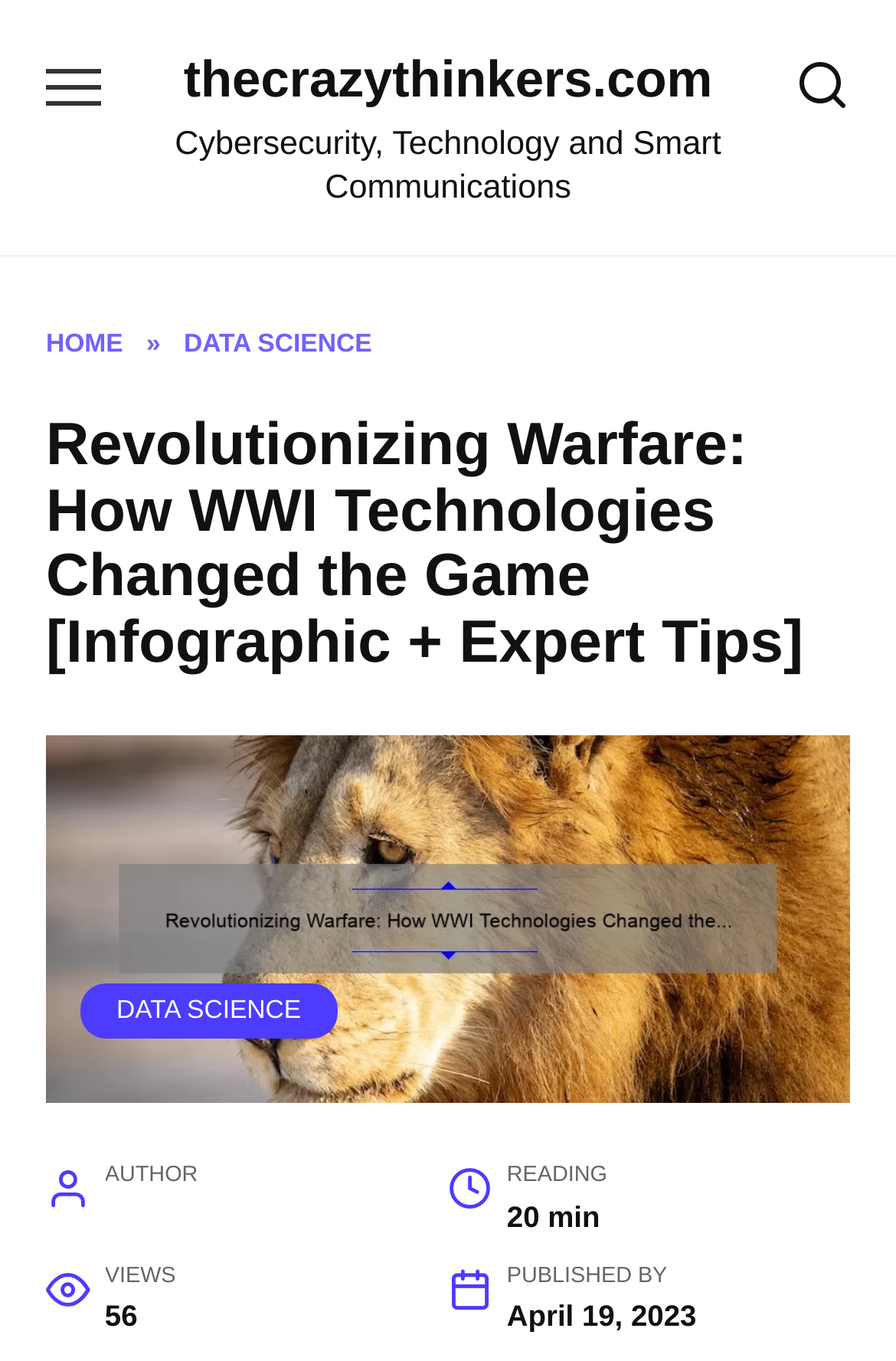When was the article published?
Please use the image to provide an in-depth answer to the question.

I found the publication date of the article by looking at the metadata section at the bottom of the webpage, where I saw a label 'PUBLISHED BY' followed by the text 'April 19, 2023'. This indicates that the article was published on April 19, 2023.